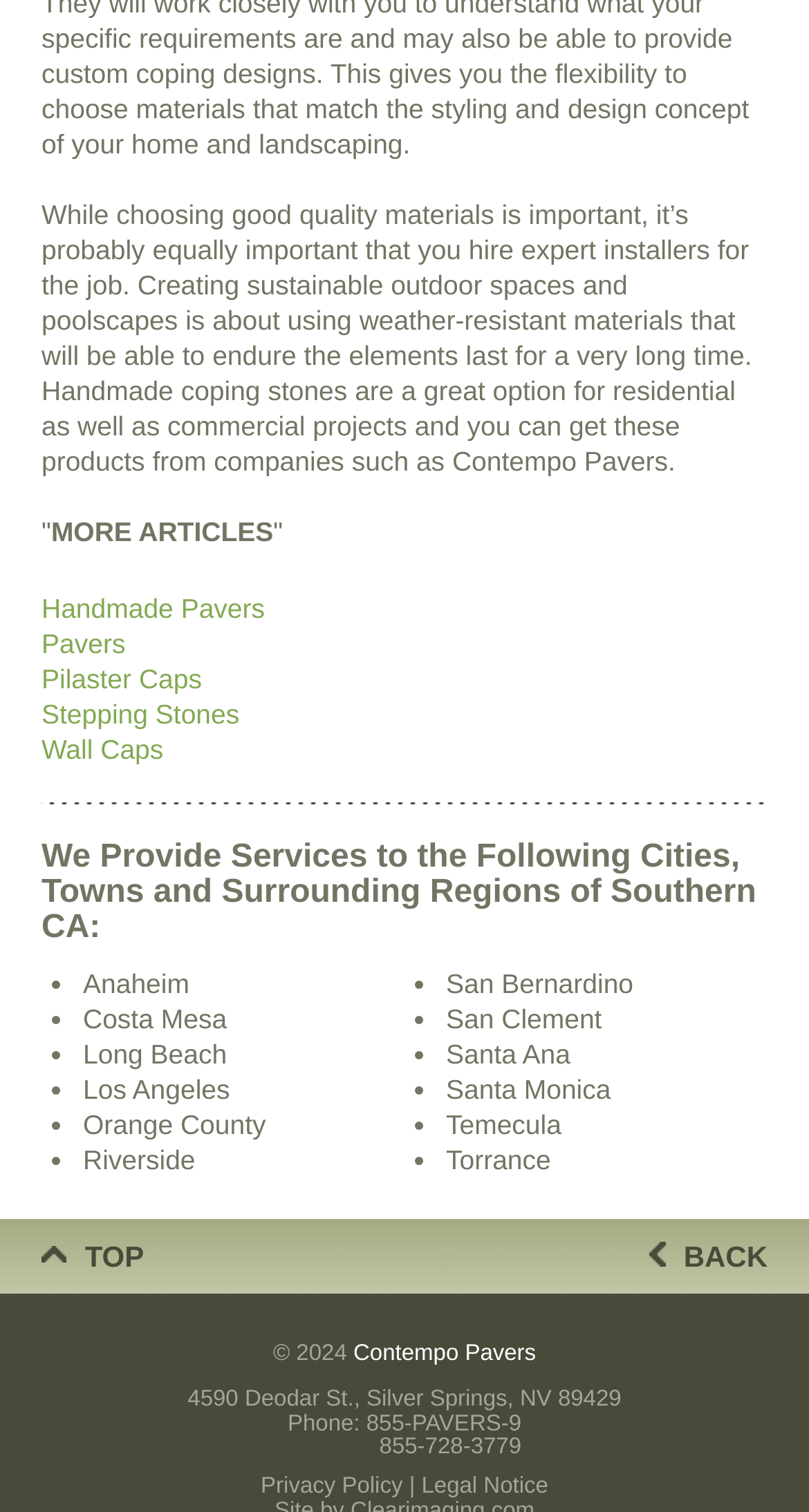Find the bounding box coordinates for the area you need to click to carry out the instruction: "Click on Handmade Pavers". The coordinates should be four float numbers between 0 and 1, indicated as [left, top, right, bottom].

[0.051, 0.391, 0.327, 0.412]